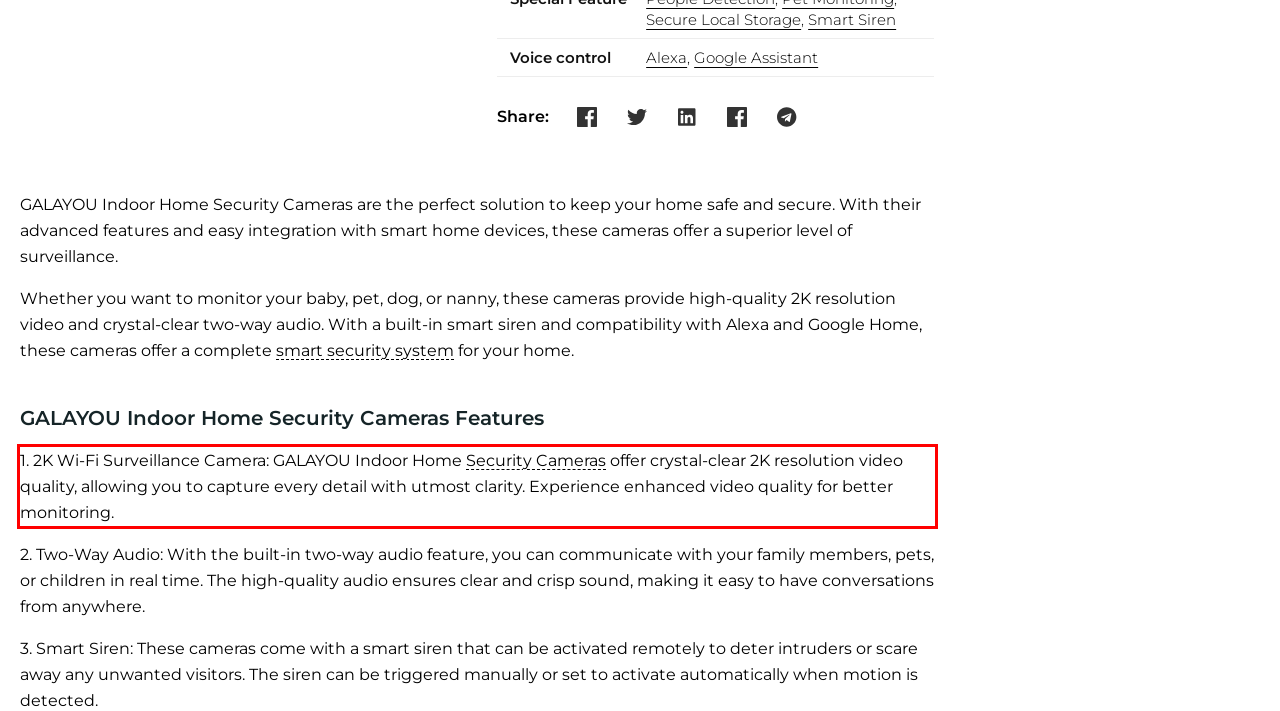You are presented with a webpage screenshot featuring a red bounding box. Perform OCR on the text inside the red bounding box and extract the content.

1. 2K Wi-Fi Surveillance Camera: ​GALAYOU⁤ Indoor Home Security Cameras offer crystal-clear 2K resolution video quality, ⁣allowing you to capture every detail with utmost clarity. Experience enhanced video quality for‌ better monitoring.